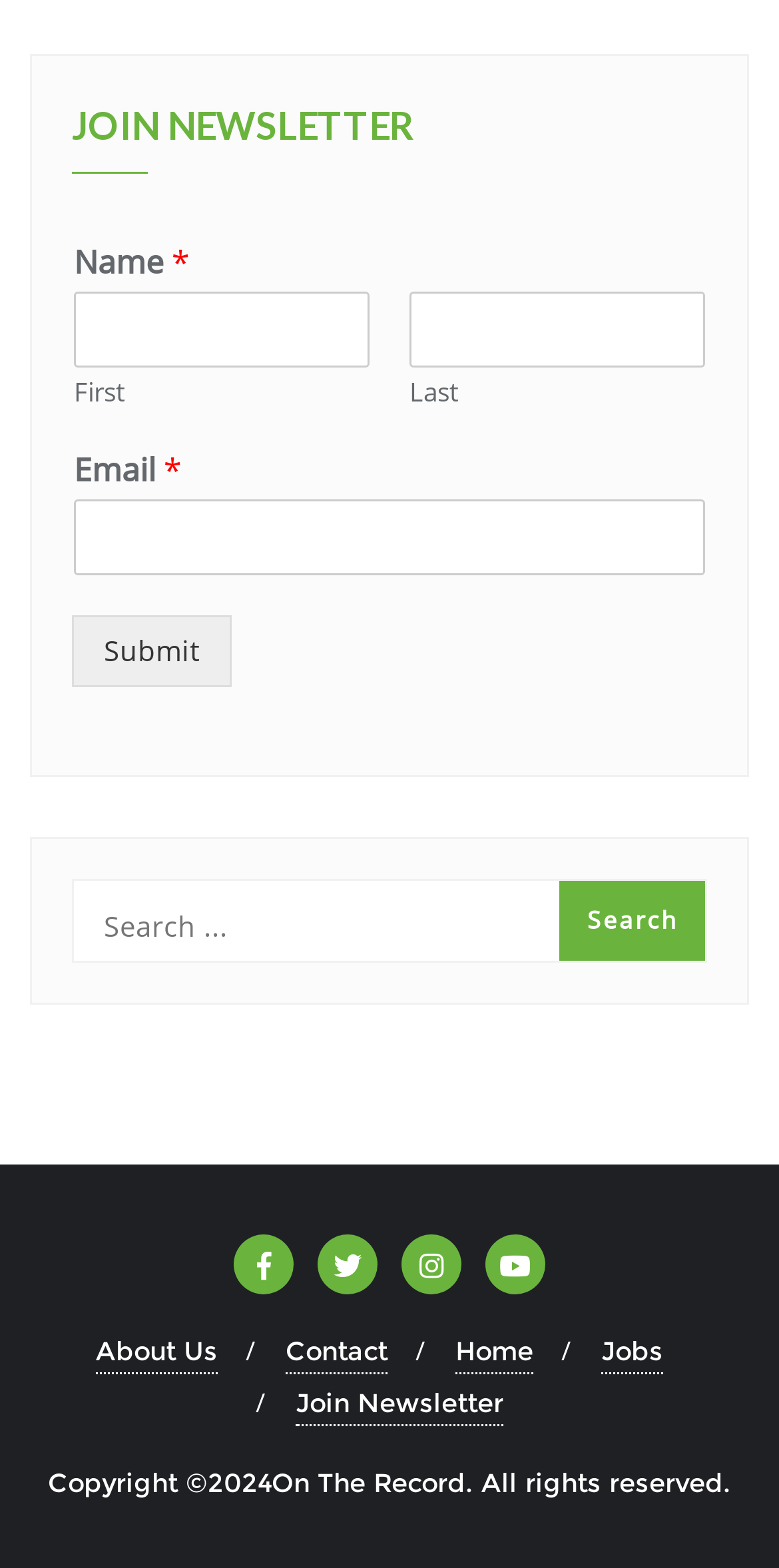Please specify the bounding box coordinates of the clickable region to carry out the following instruction: "Submit the form". The coordinates should be four float numbers between 0 and 1, in the format [left, top, right, bottom].

[0.092, 0.392, 0.297, 0.438]